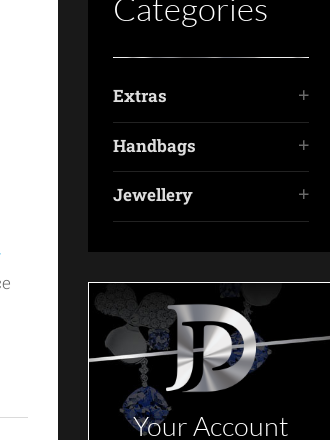What happens when categories are clicked? Please answer the question using a single word or phrase based on the image.

Reveal more options